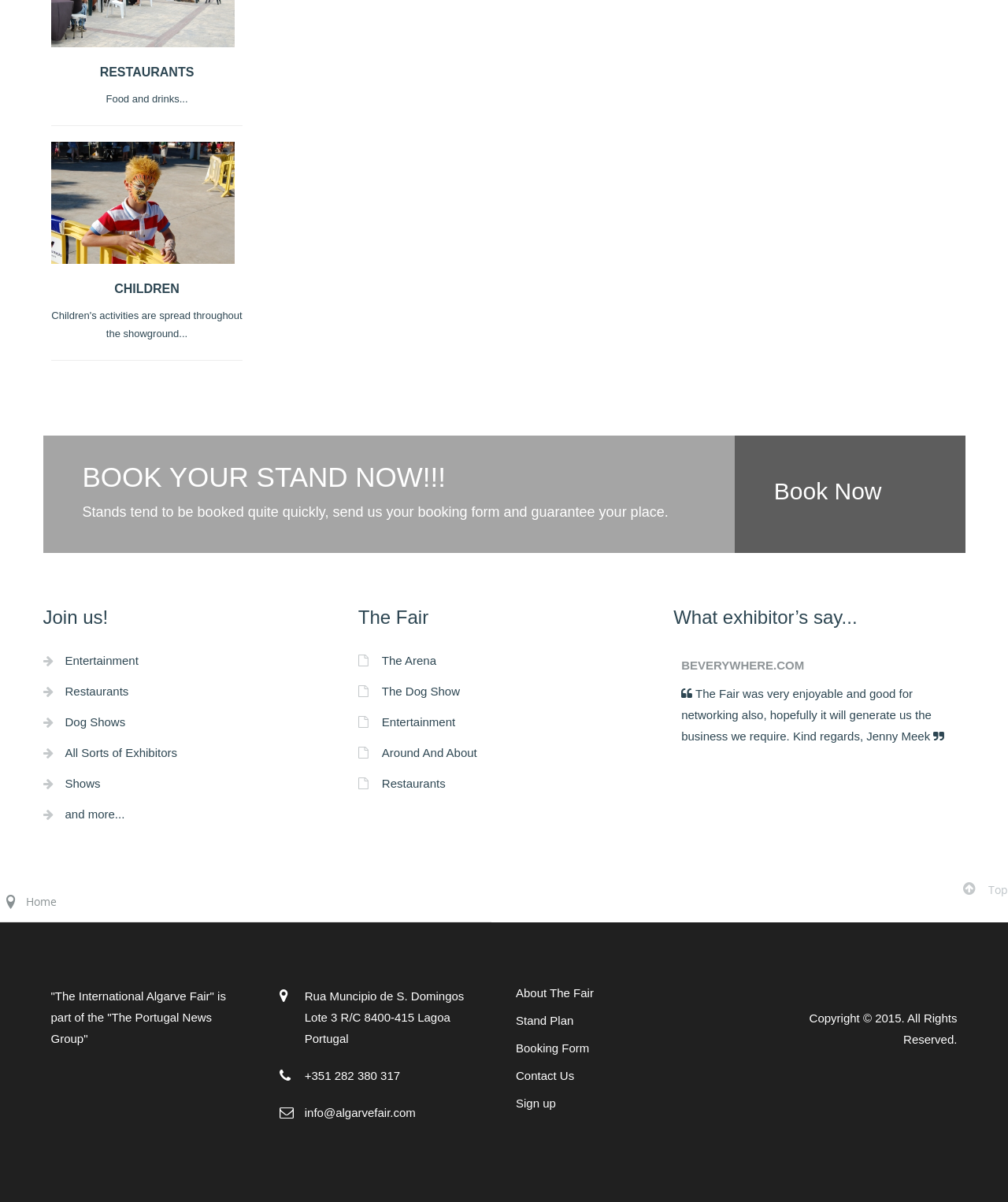Determine the bounding box coordinates of the clickable element necessary to fulfill the instruction: "Click on 'Book Now'". Provide the coordinates as four float numbers within the 0 to 1 range, i.e., [left, top, right, bottom].

[0.768, 0.398, 0.875, 0.419]